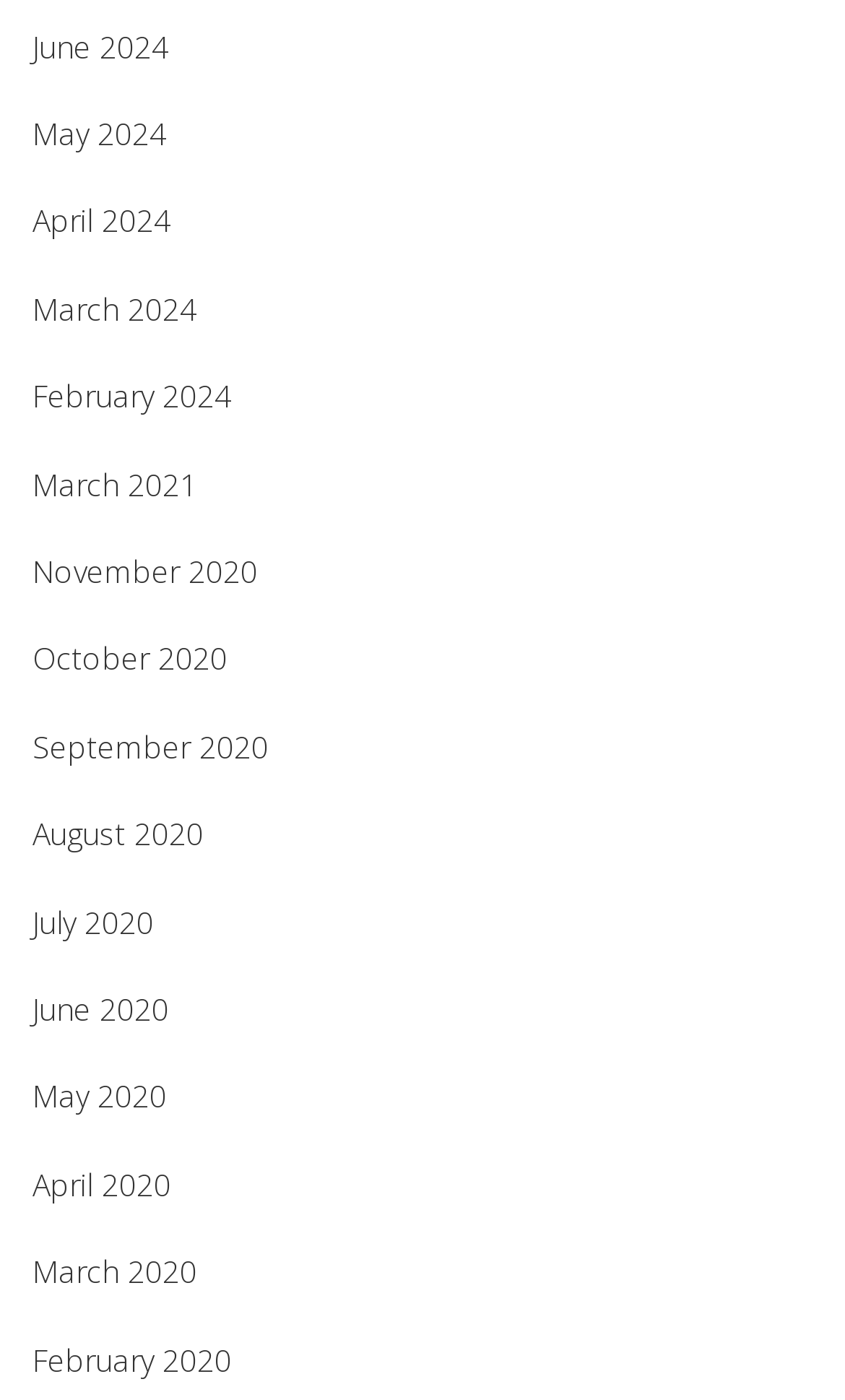Identify the bounding box coordinates for the UI element mentioned here: "February 2024". Provide the coordinates as four float values between 0 and 1, i.e., [left, top, right, bottom].

[0.038, 0.268, 0.274, 0.298]